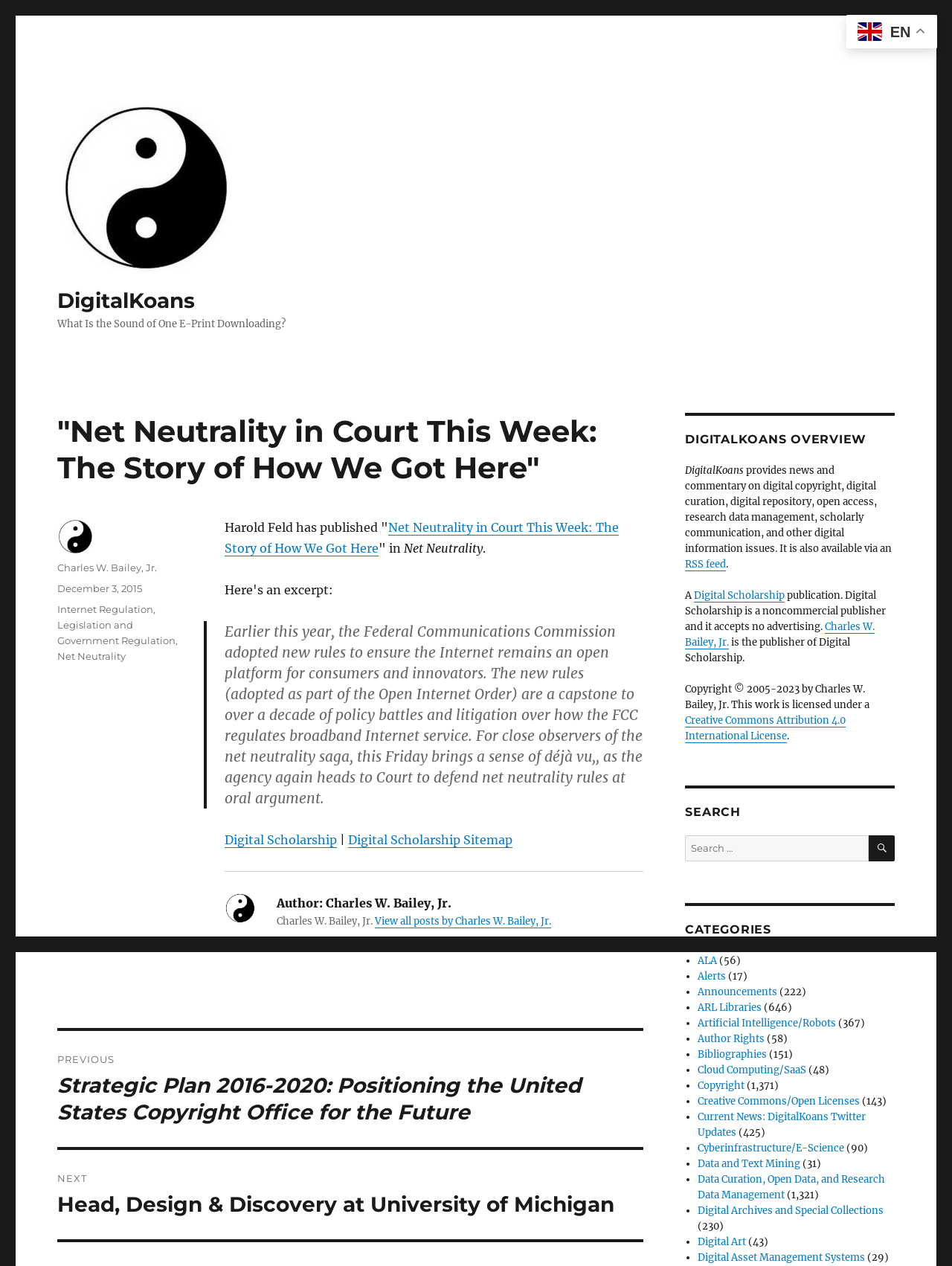Please provide a short answer using a single word or phrase for the question:
What is the topic of the article?

Net Neutrality